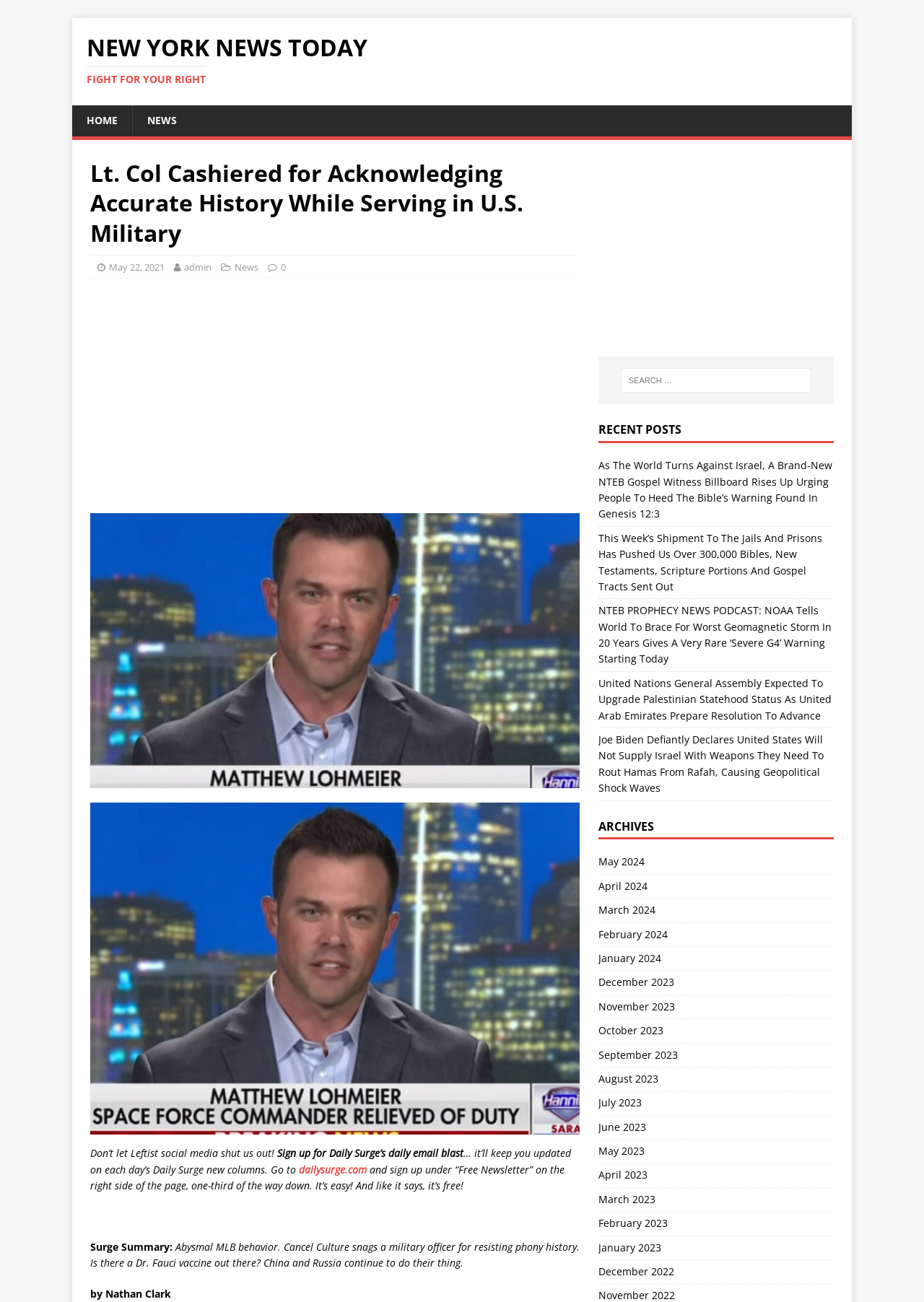Give the bounding box coordinates for this UI element: "May 22, 2021". The coordinates should be four float numbers between 0 and 1, arranged as [left, top, right, bottom].

[0.118, 0.2, 0.178, 0.21]